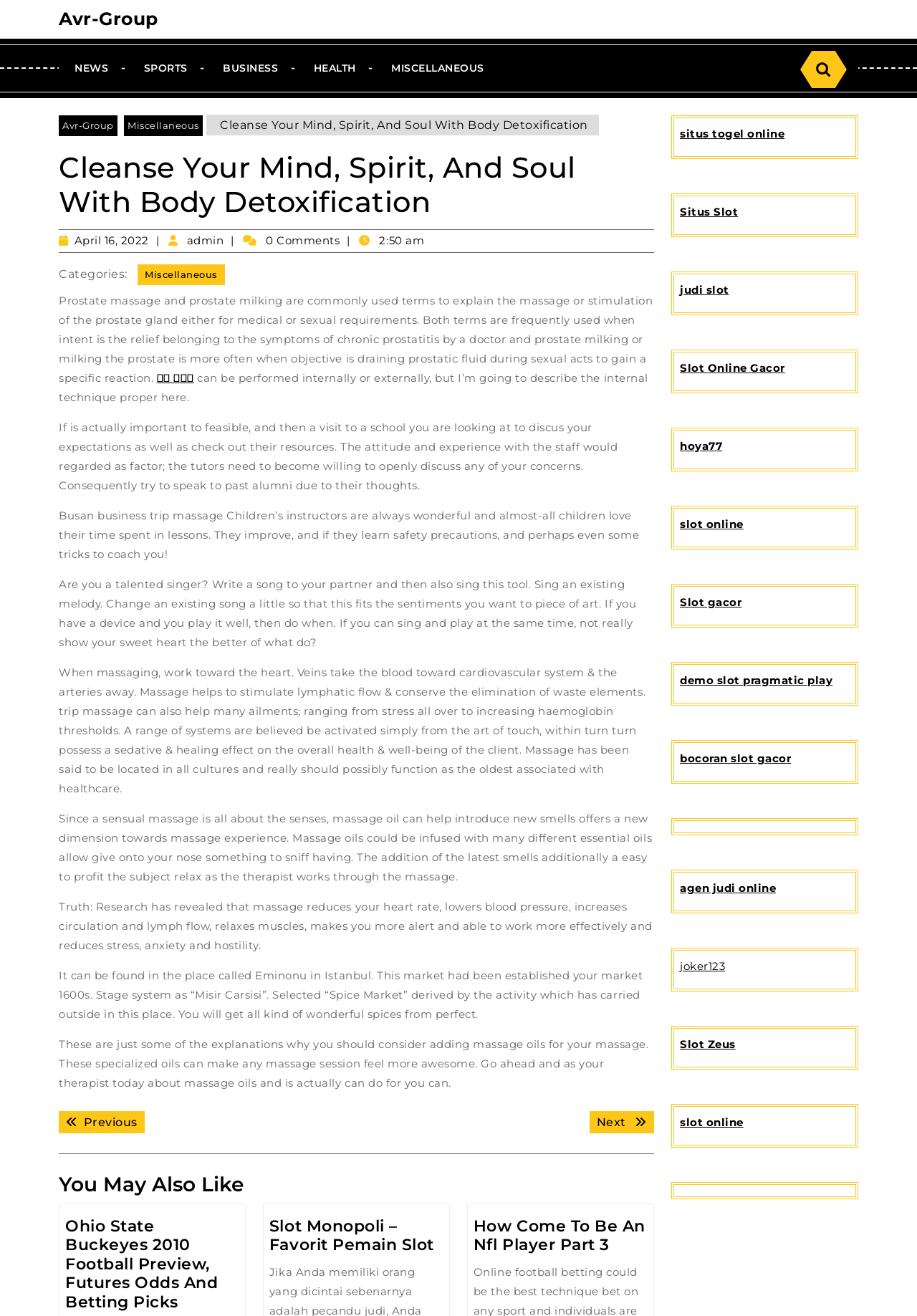Please determine the bounding box coordinates of the clickable area required to carry out the following instruction: "Visit the next post". The coordinates must be four float numbers between 0 and 1, represented as [left, top, right, bottom].

[0.643, 0.844, 0.713, 0.861]